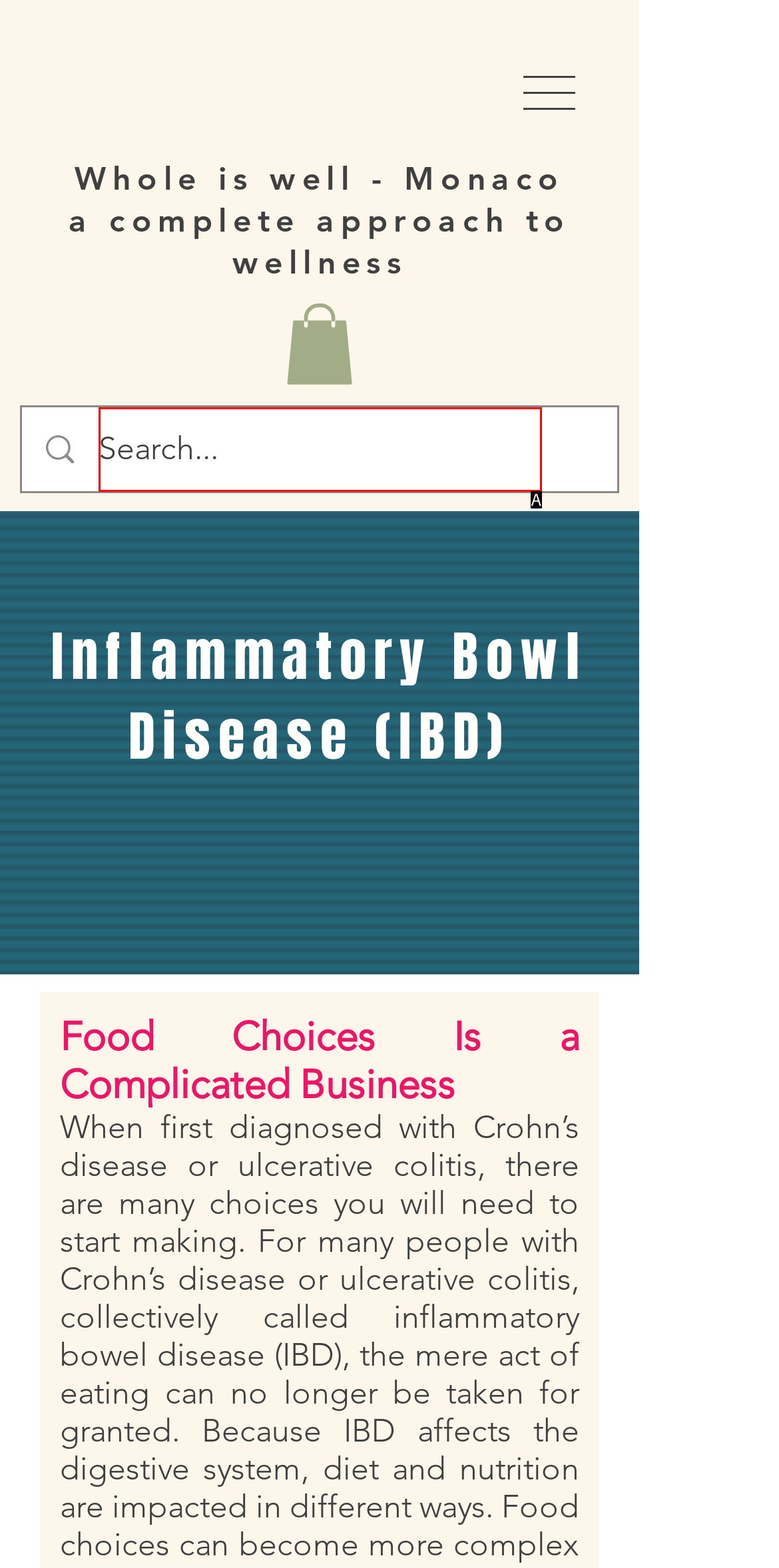Using the description: aria-label="Search..." name="q" placeholder="Search...", find the best-matching HTML element. Indicate your answer with the letter of the chosen option.

A